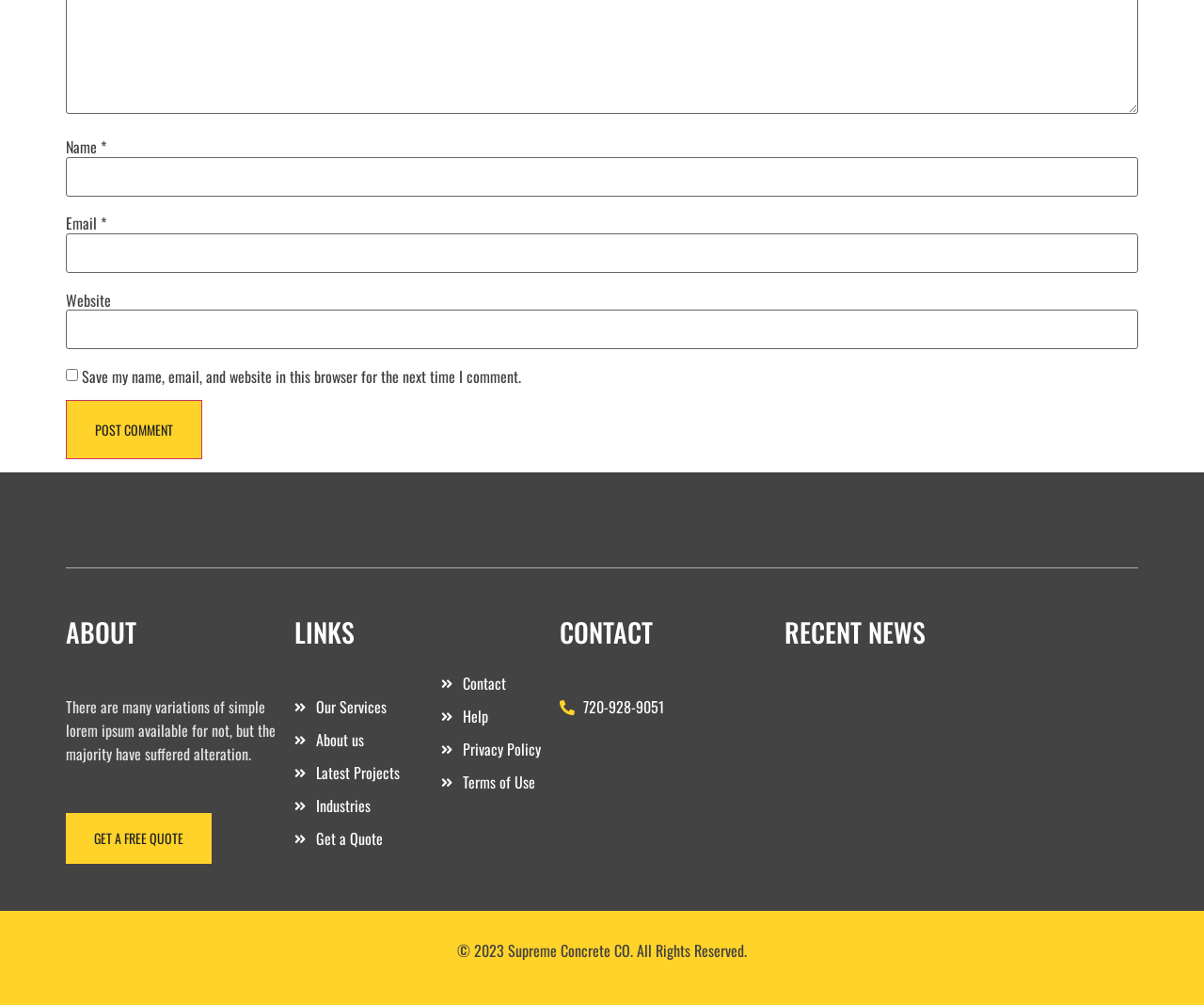What is the purpose of the checkbox?
Look at the screenshot and give a one-word or phrase answer.

Save comment info